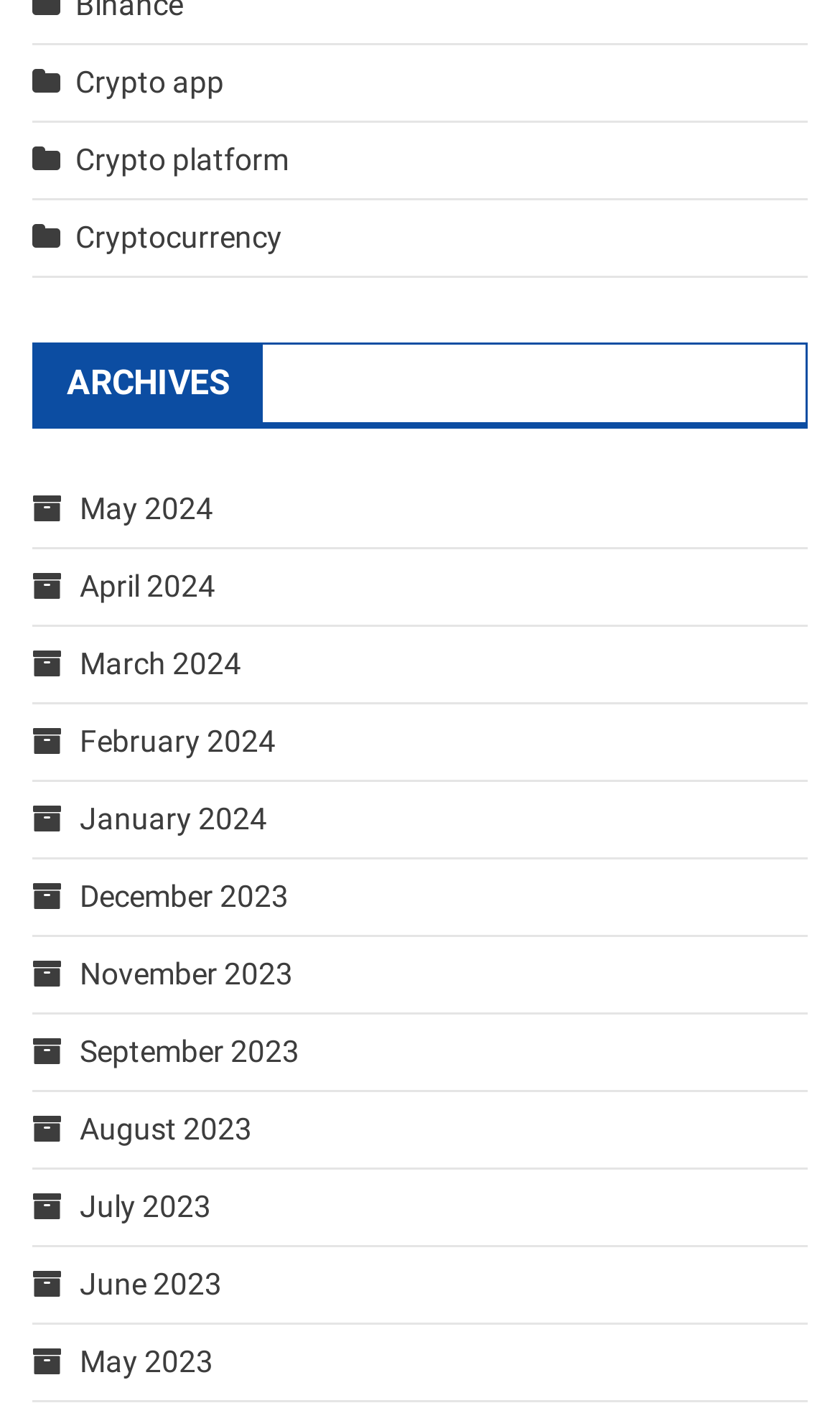Identify the bounding box for the UI element specified in this description: "November 2023". The coordinates must be four float numbers between 0 and 1, formatted as [left, top, right, bottom].

[0.095, 0.682, 0.349, 0.706]